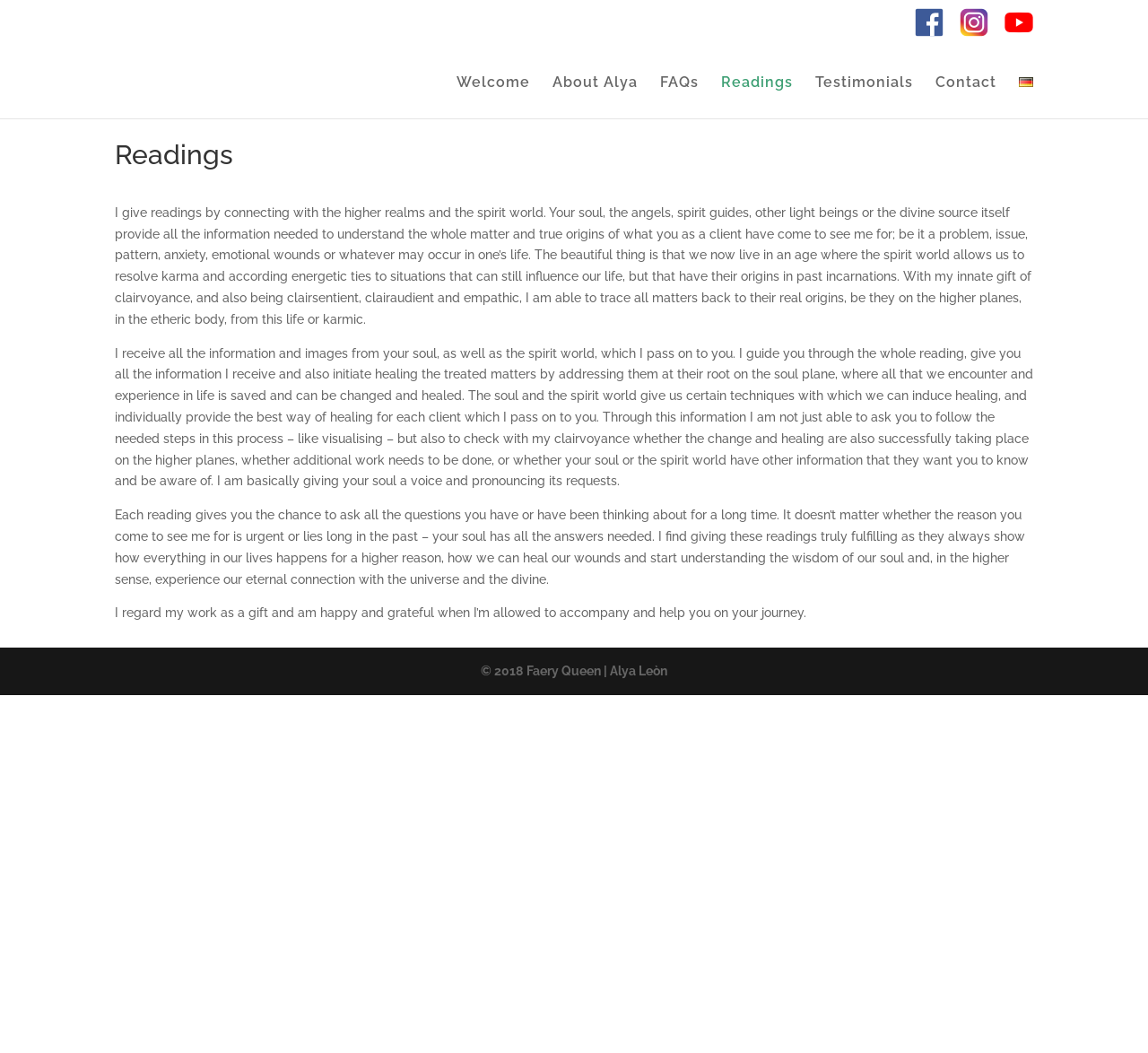Using the description "About Alya", predict the bounding box of the relevant HTML element.

[0.481, 0.072, 0.555, 0.112]